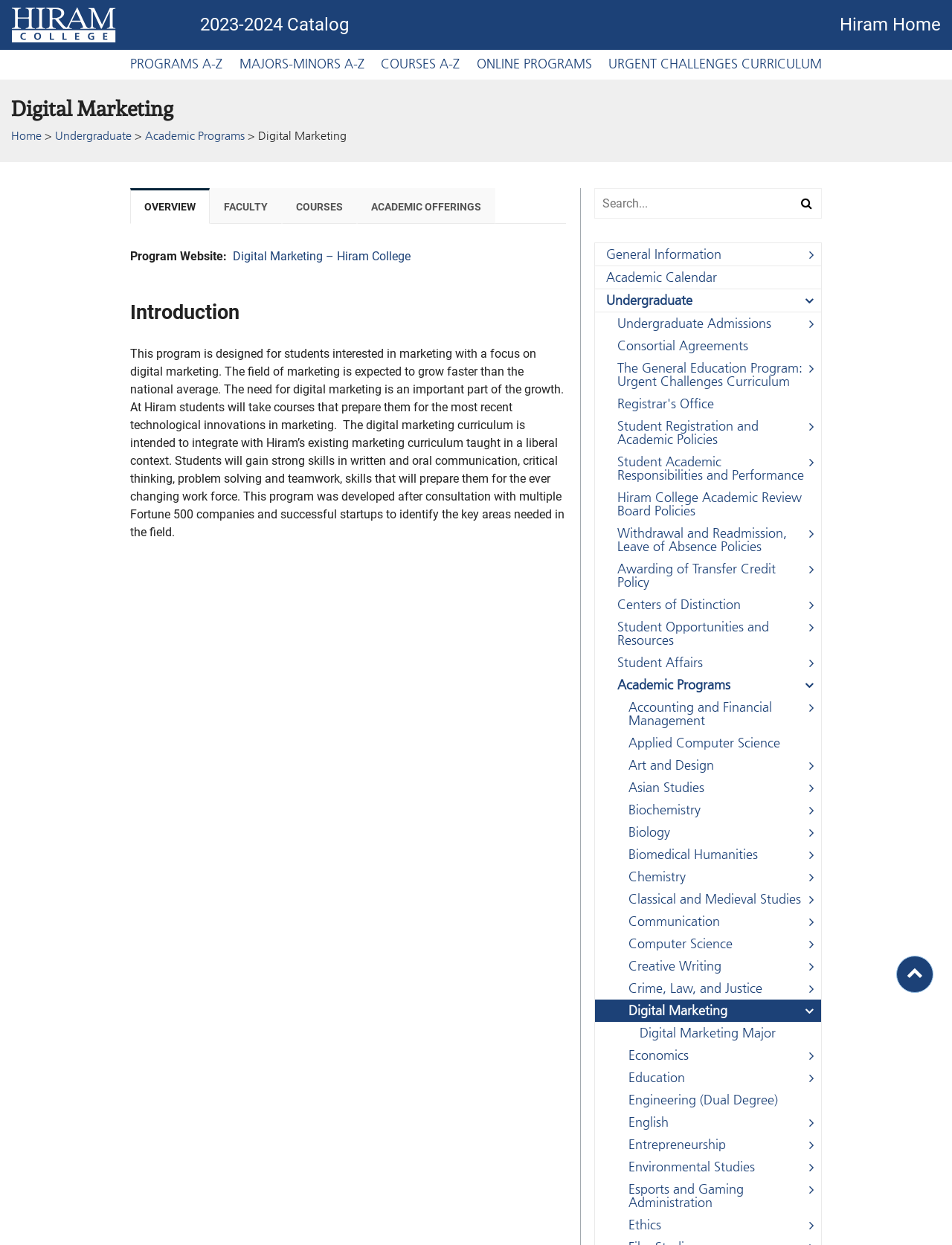Show the bounding box coordinates of the element that should be clicked to complete the task: "Go to Hiram Home".

[0.882, 0.013, 0.988, 0.027]